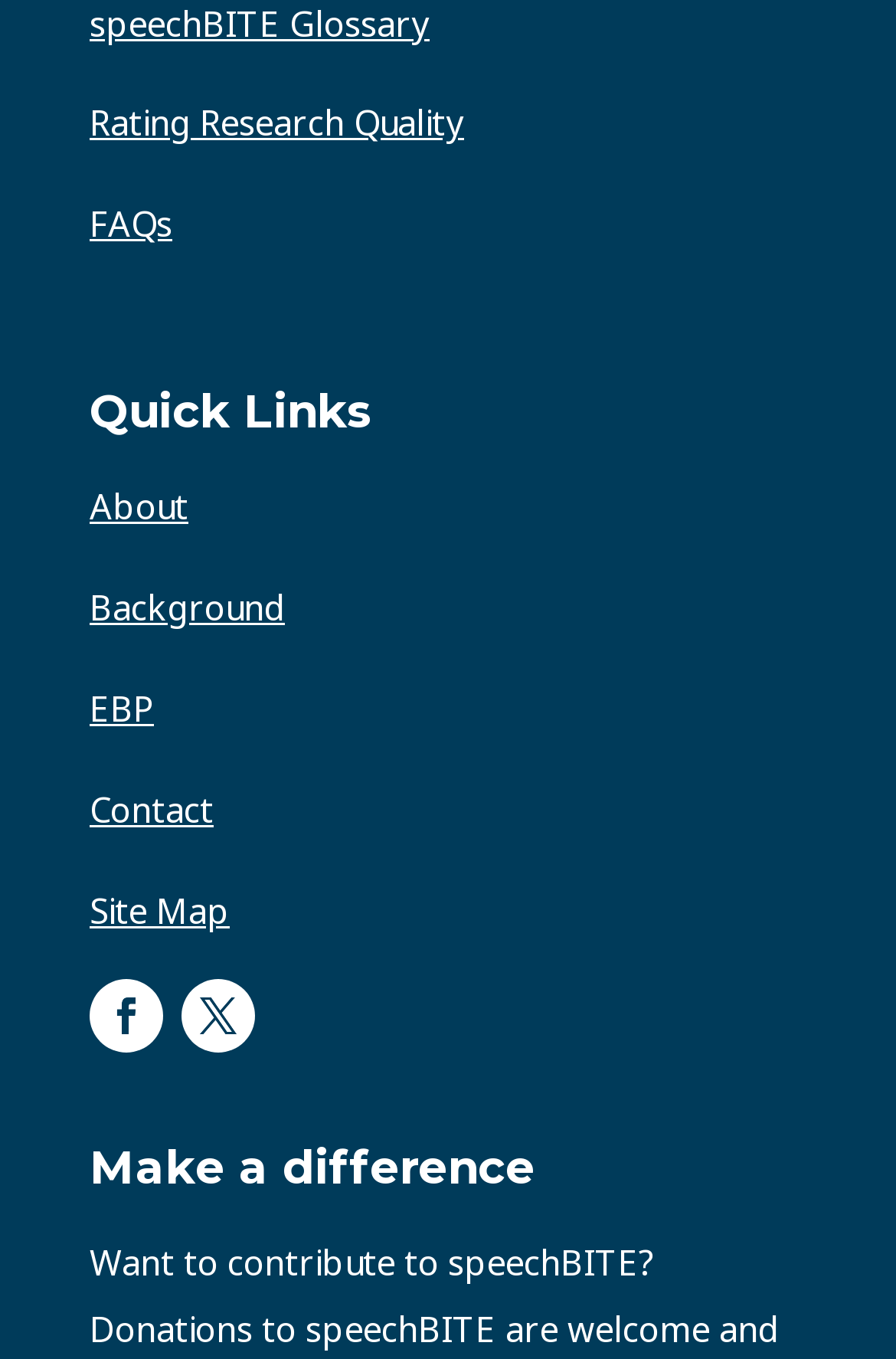Please specify the bounding box coordinates for the clickable region that will help you carry out the instruction: "View the site map".

[0.1, 0.652, 0.256, 0.686]